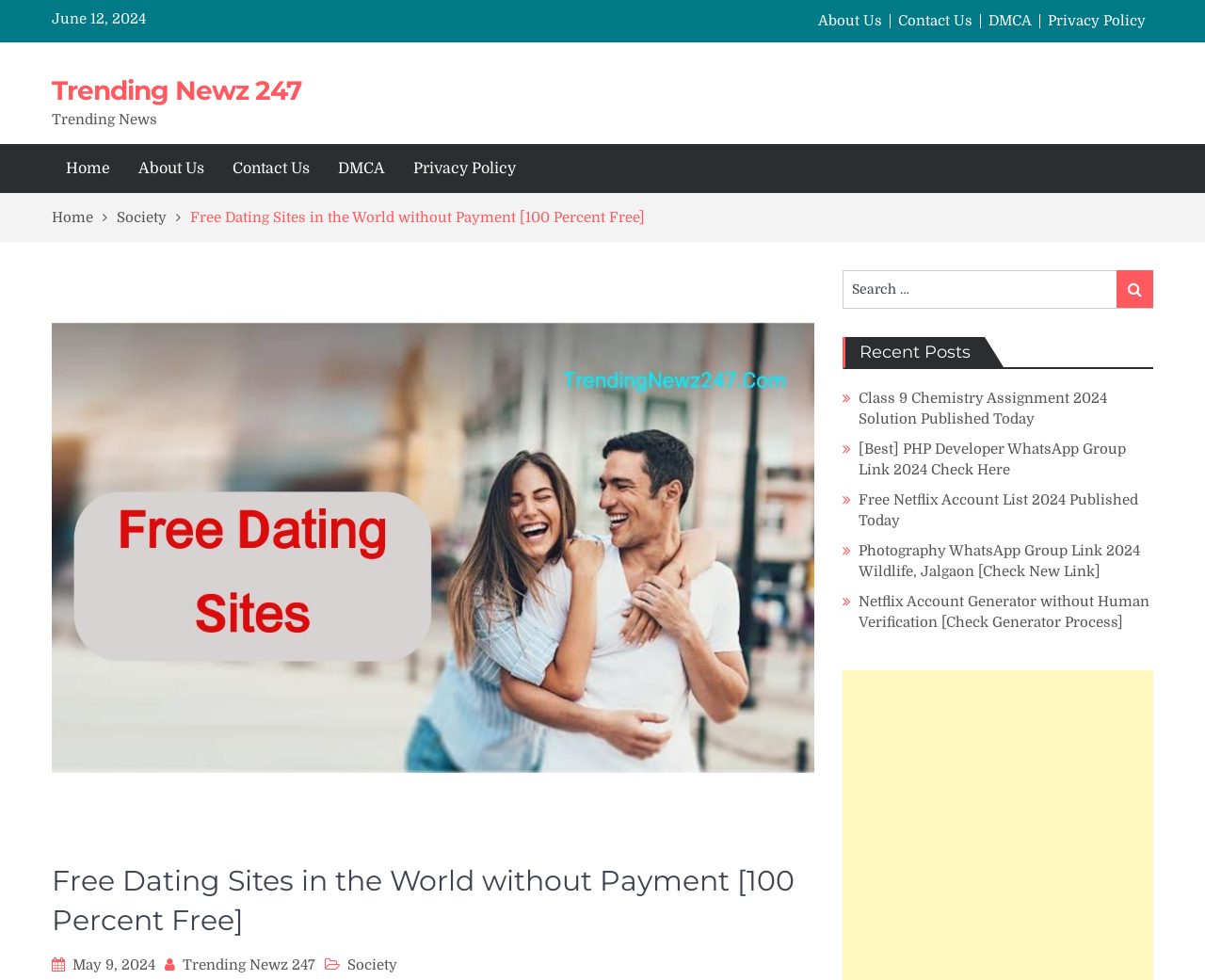Please find the bounding box for the UI element described by: "Home".

[0.043, 0.213, 0.097, 0.231]